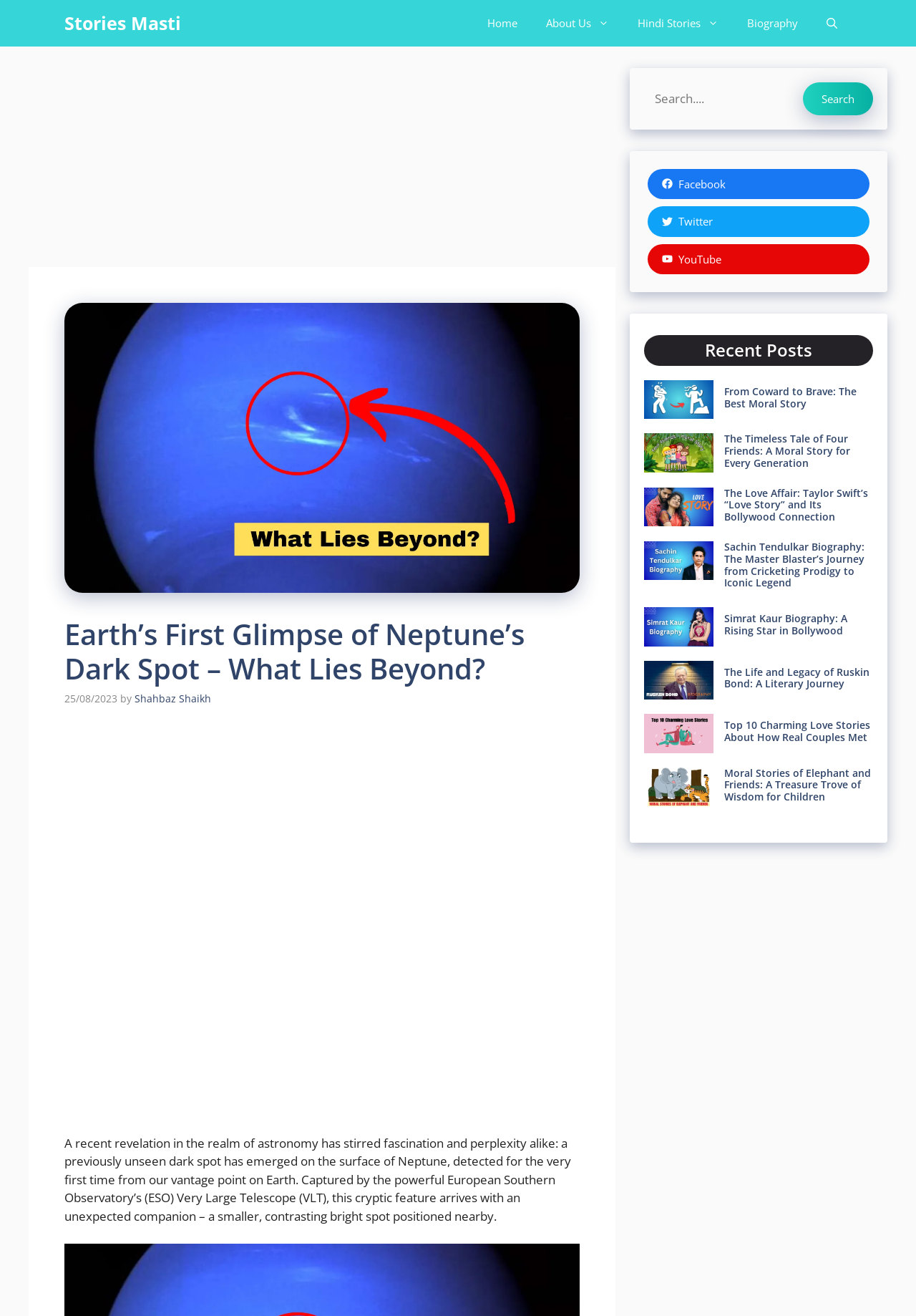Locate the bounding box coordinates of the UI element described by: "Biography". Provide the coordinates as four float numbers between 0 and 1, formatted as [left, top, right, bottom].

[0.8, 0.0, 0.887, 0.035]